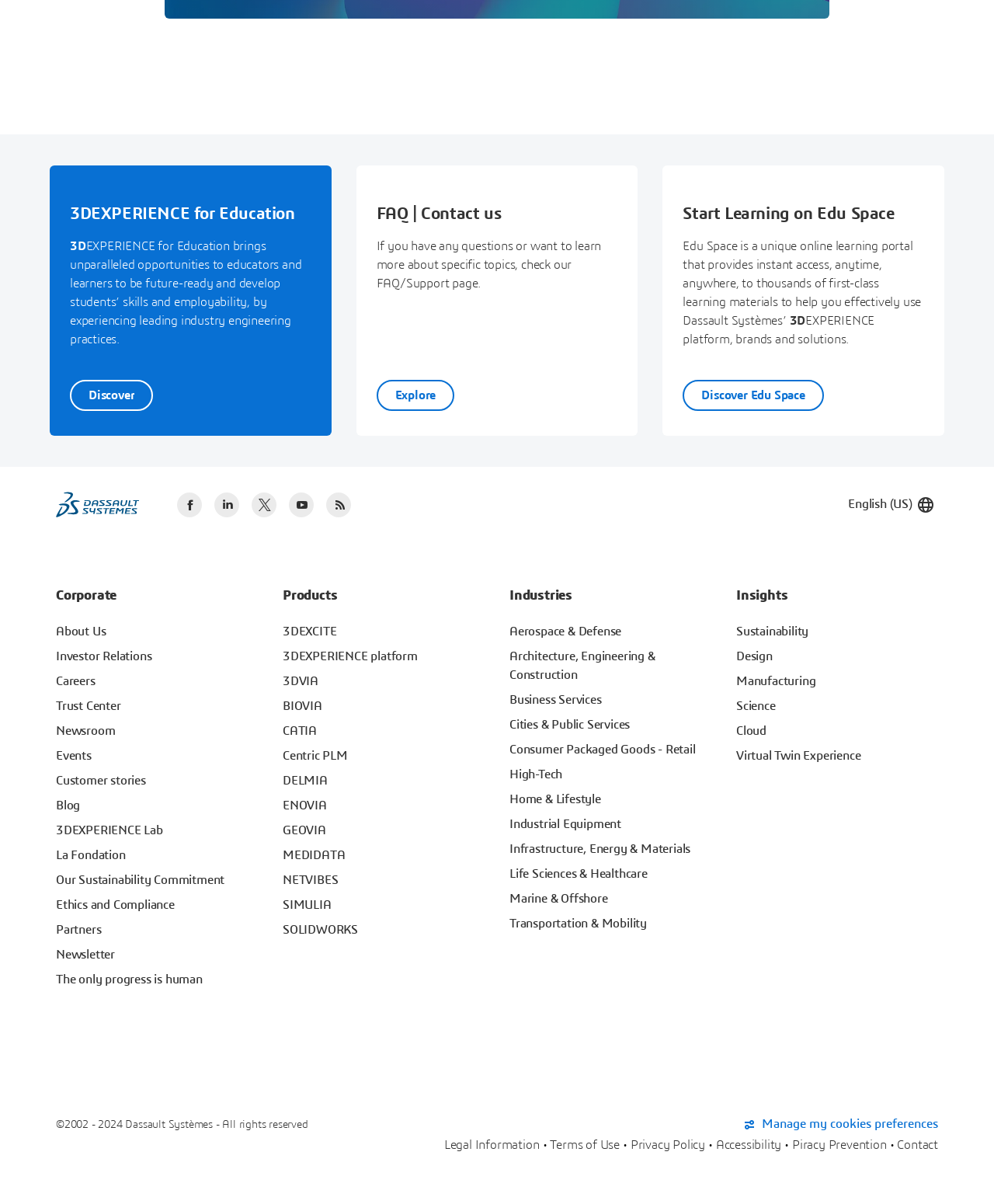Show the bounding box coordinates for the HTML element described as: "Cities & Public Services".

[0.512, 0.597, 0.634, 0.607]